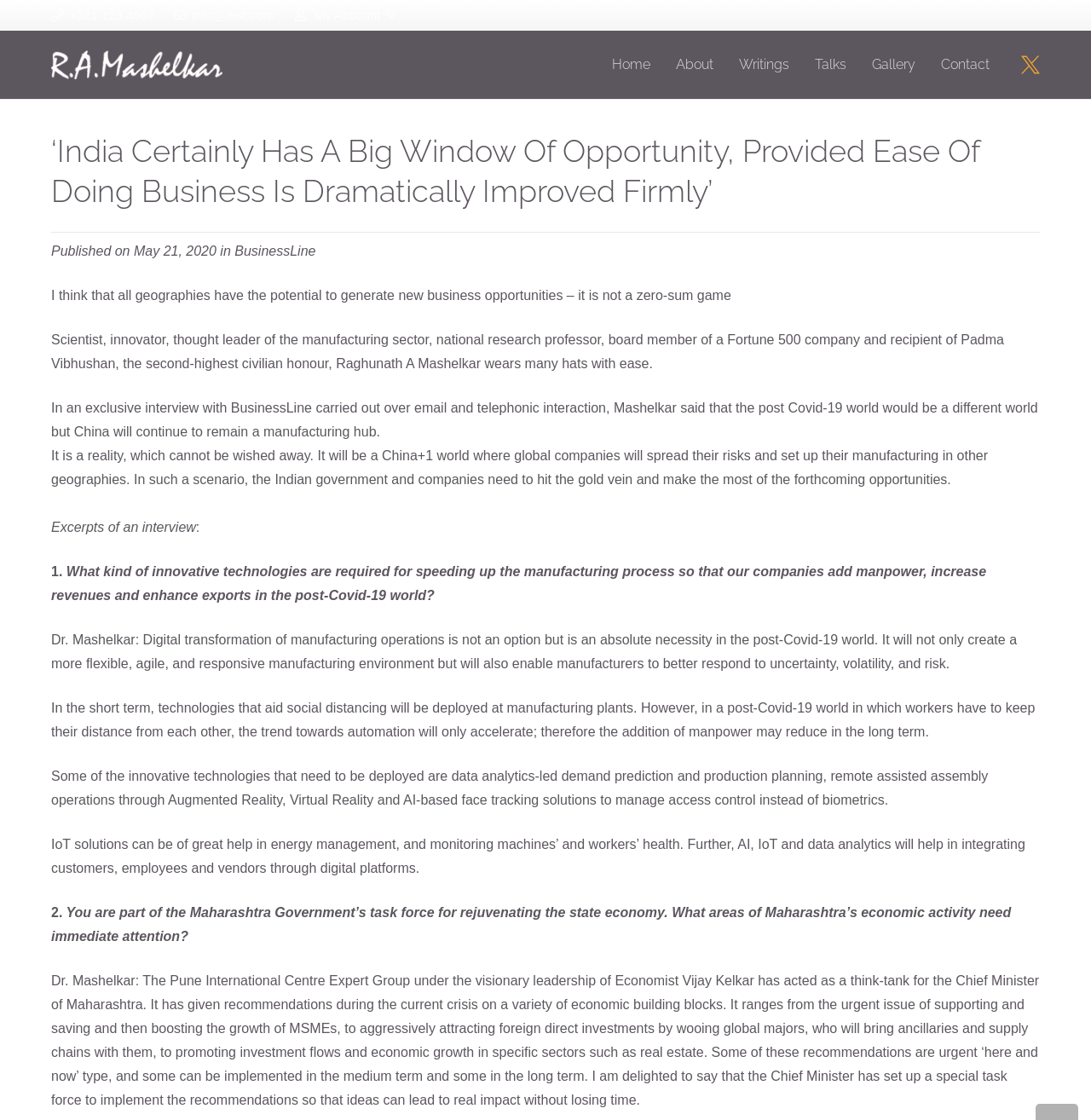Locate the bounding box coordinates of the element that should be clicked to fulfill the instruction: "Click on the '« Apr' link".

None